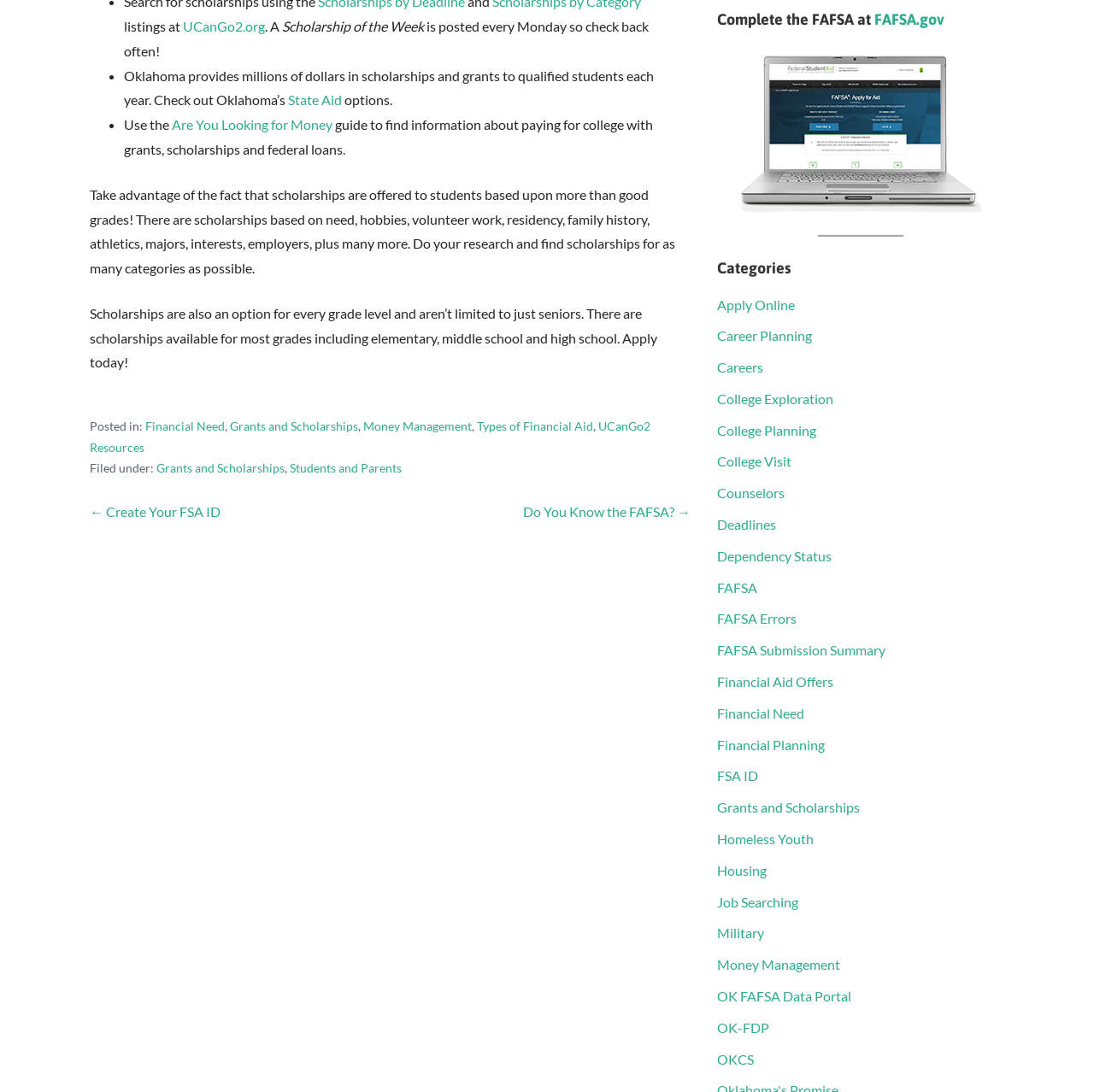Please predict the bounding box coordinates of the element's region where a click is necessary to complete the following instruction: "Click on the 'UCanGo2.org' link". The coordinates should be represented by four float numbers between 0 and 1, i.e., [left, top, right, bottom].

[0.167, 0.016, 0.242, 0.031]